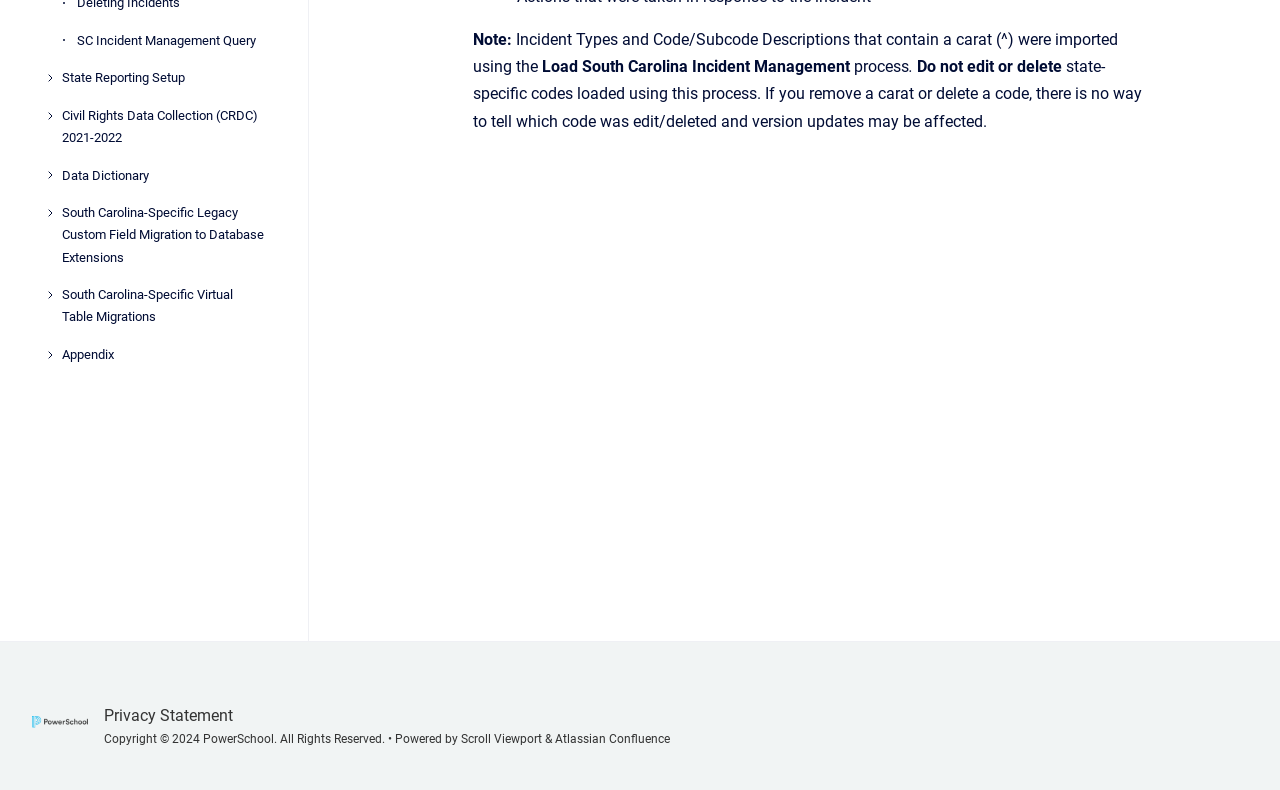Provide the bounding box coordinates of the HTML element described by the text: "Data Dictionary".

[0.048, 0.2, 0.216, 0.245]